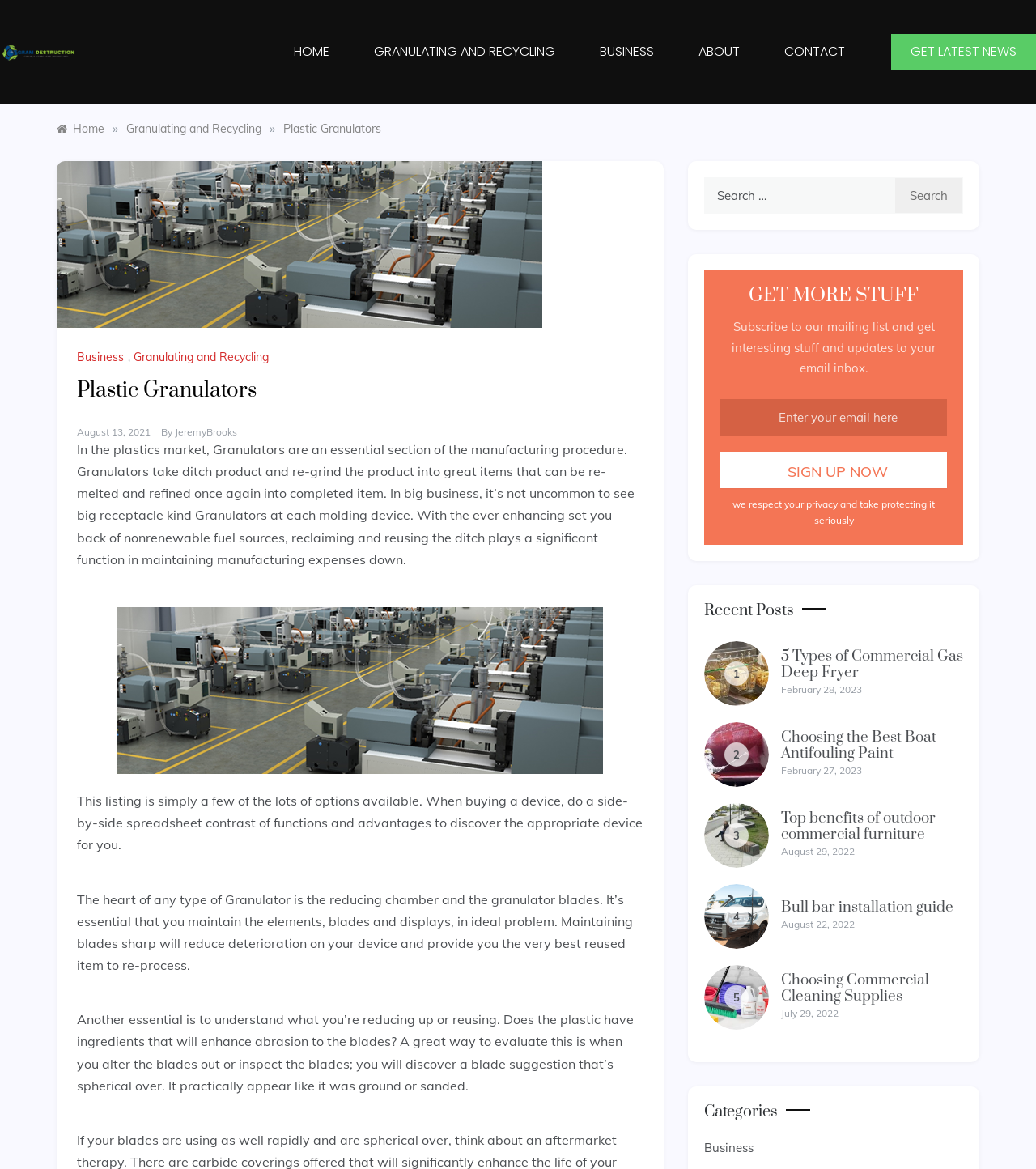Please respond to the question with a concise word or phrase:
How many categories are listed on the webpage?

1